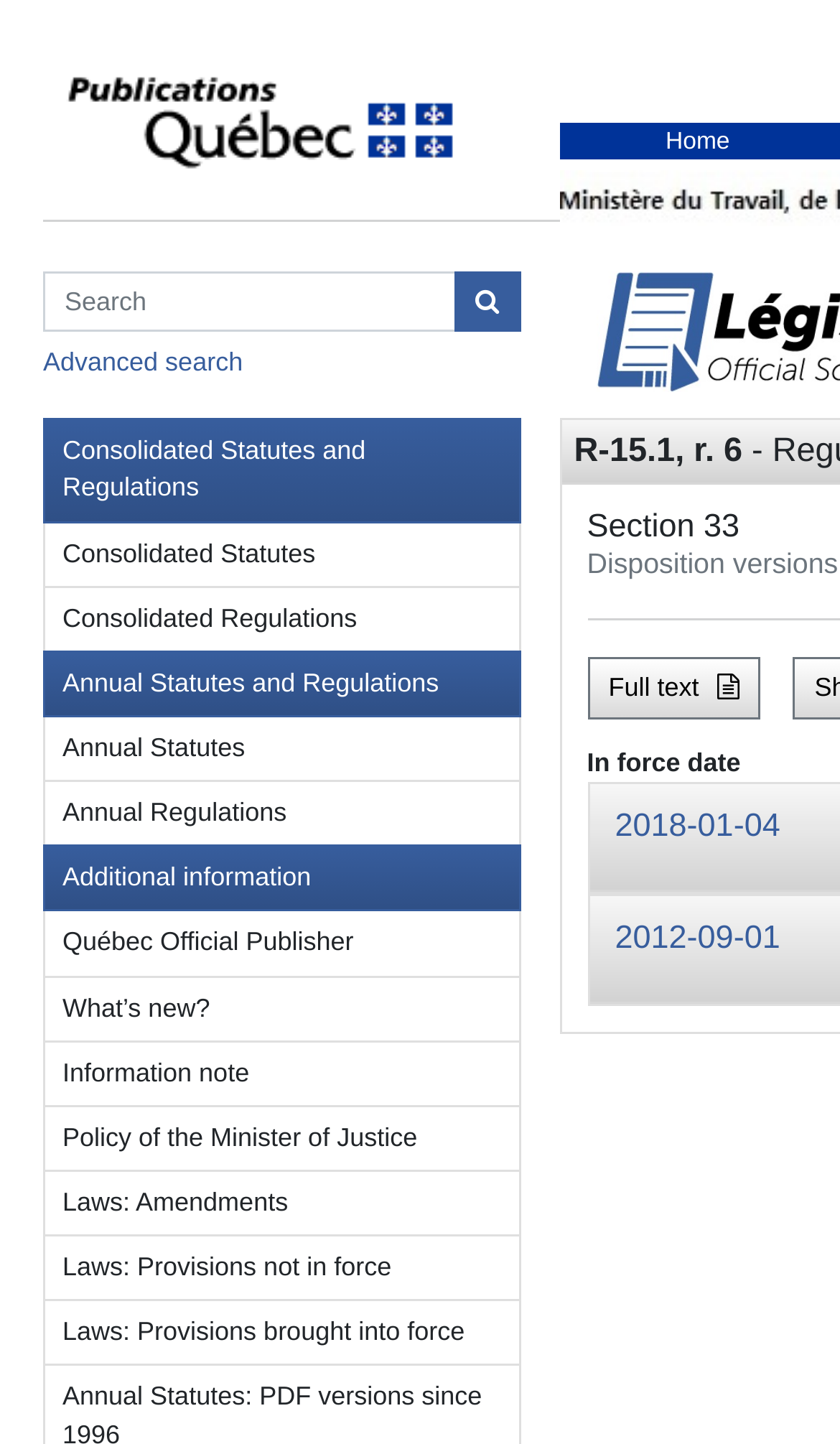Please identify the bounding box coordinates of the region to click in order to complete the given instruction: "Search in Consolidated Statutes and Regulations". The coordinates should be four float numbers between 0 and 1, i.e., [left, top, right, bottom].

[0.051, 0.188, 0.542, 0.23]